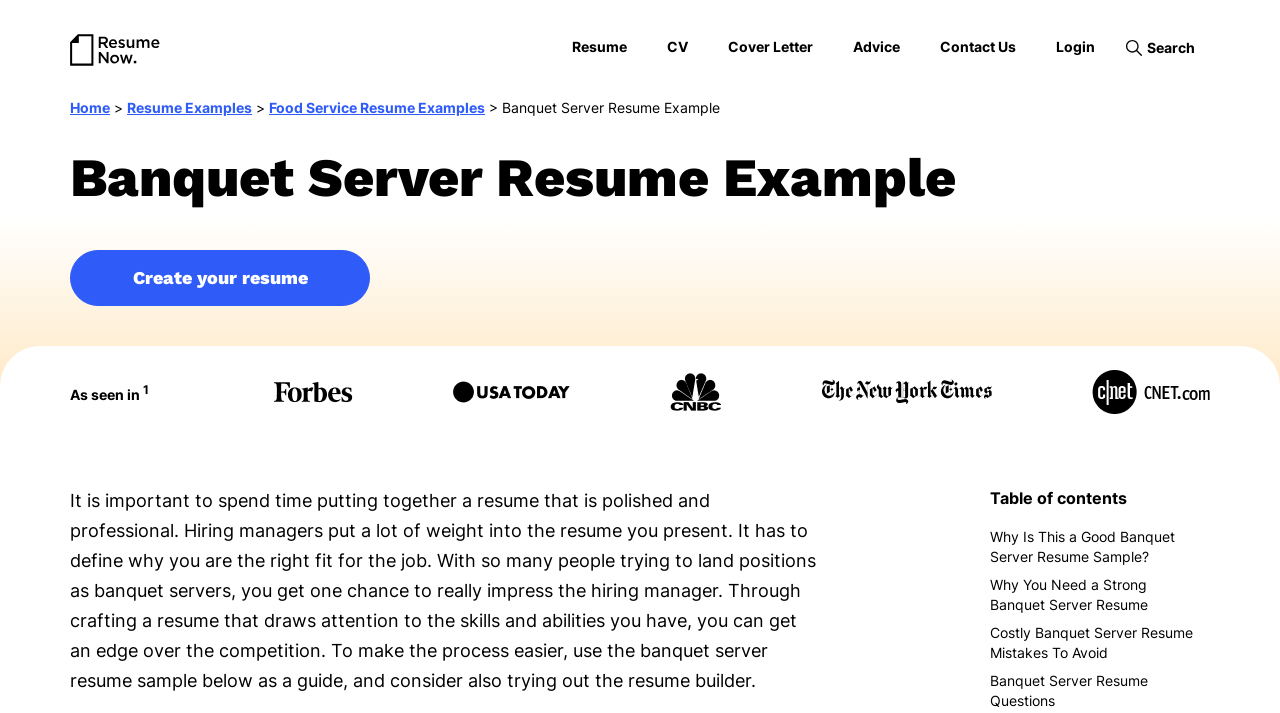Locate the bounding box coordinates of the element that should be clicked to fulfill the instruction: "Go to 'Resume Examples'".

[0.099, 0.139, 0.197, 0.163]